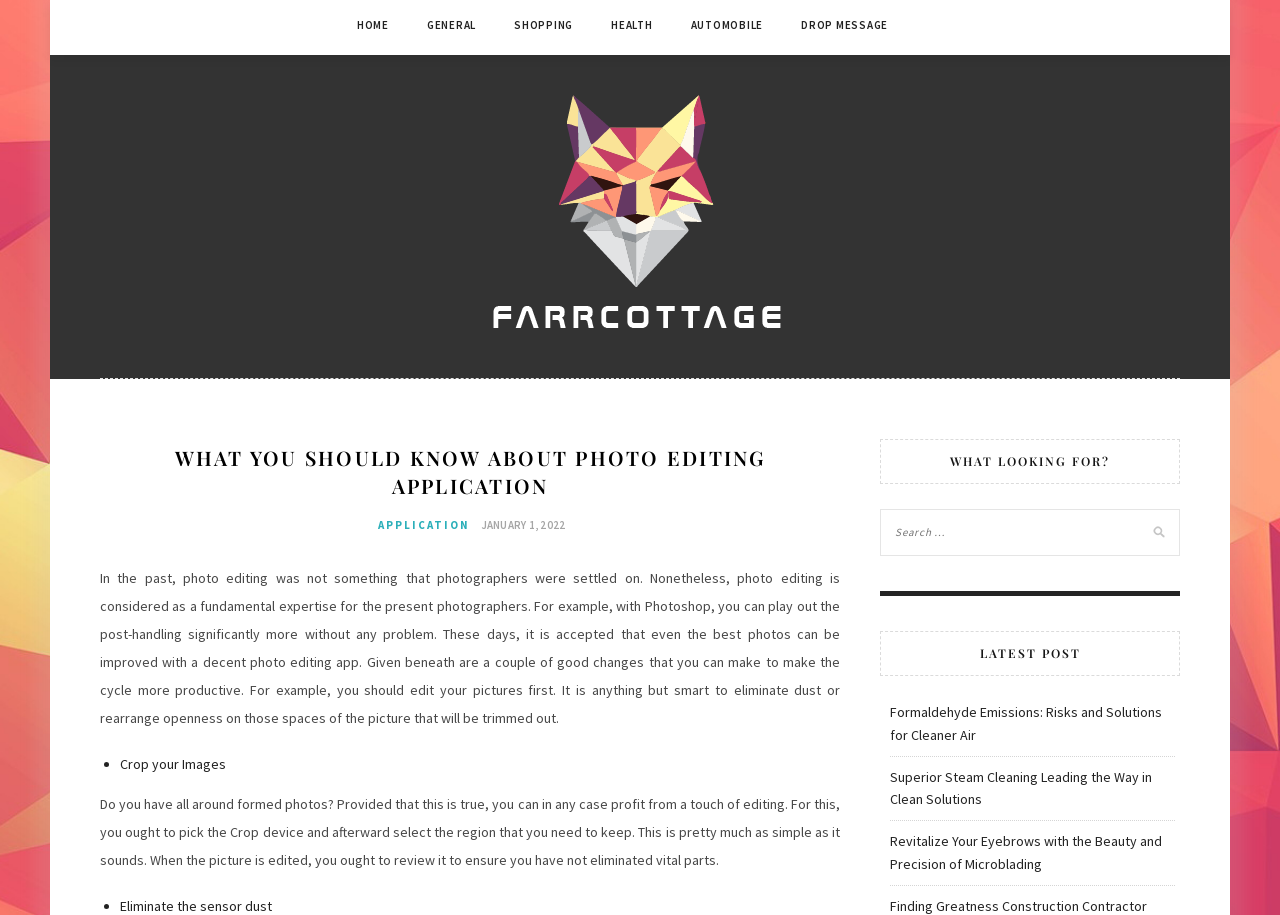How many latest posts are shown?
Refer to the image and give a detailed answer to the question.

There are three links shown under the 'LATEST POST' heading, which suggests that there are three latest posts being displayed.